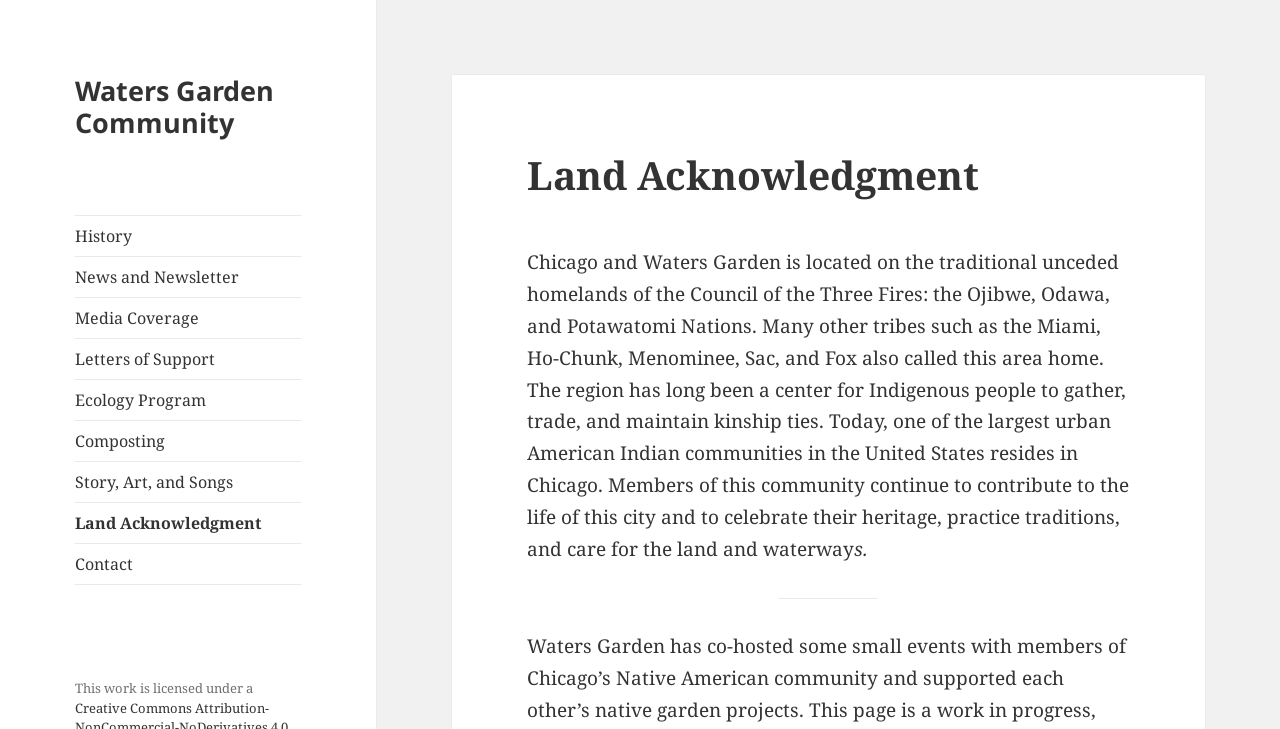Please find the bounding box coordinates of the element that needs to be clicked to perform the following instruction: "Click on the 'History' link". The bounding box coordinates should be four float numbers between 0 and 1, represented as [left, top, right, bottom].

[0.059, 0.296, 0.235, 0.351]